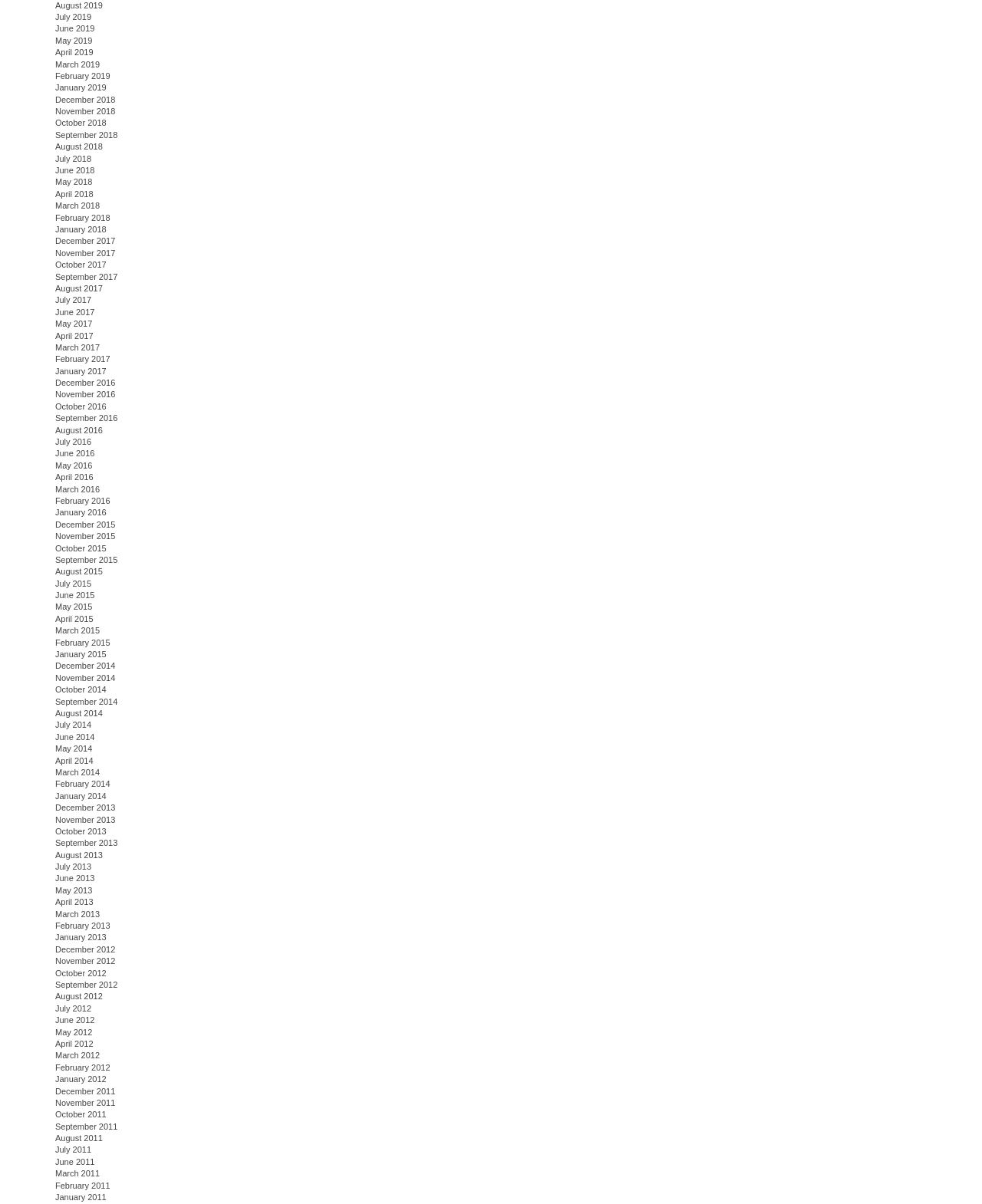Indicate the bounding box coordinates of the clickable region to achieve the following instruction: "browse February 2013."

[0.056, 0.765, 0.112, 0.773]